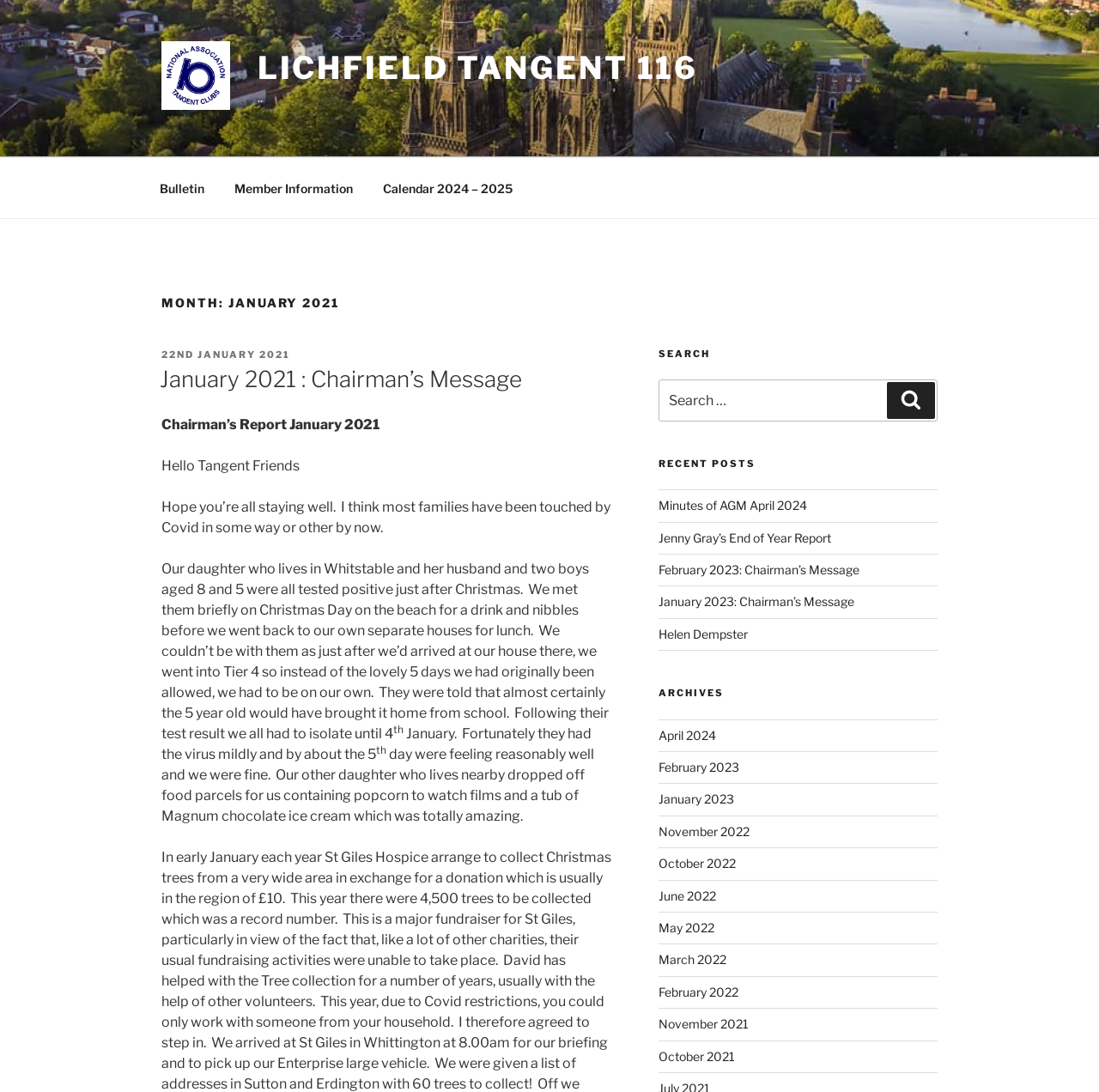Please specify the bounding box coordinates of the clickable region necessary for completing the following instruction: "Read the 'Chairman’s Message'". The coordinates must consist of four float numbers between 0 and 1, i.e., [left, top, right, bottom].

[0.145, 0.335, 0.475, 0.36]